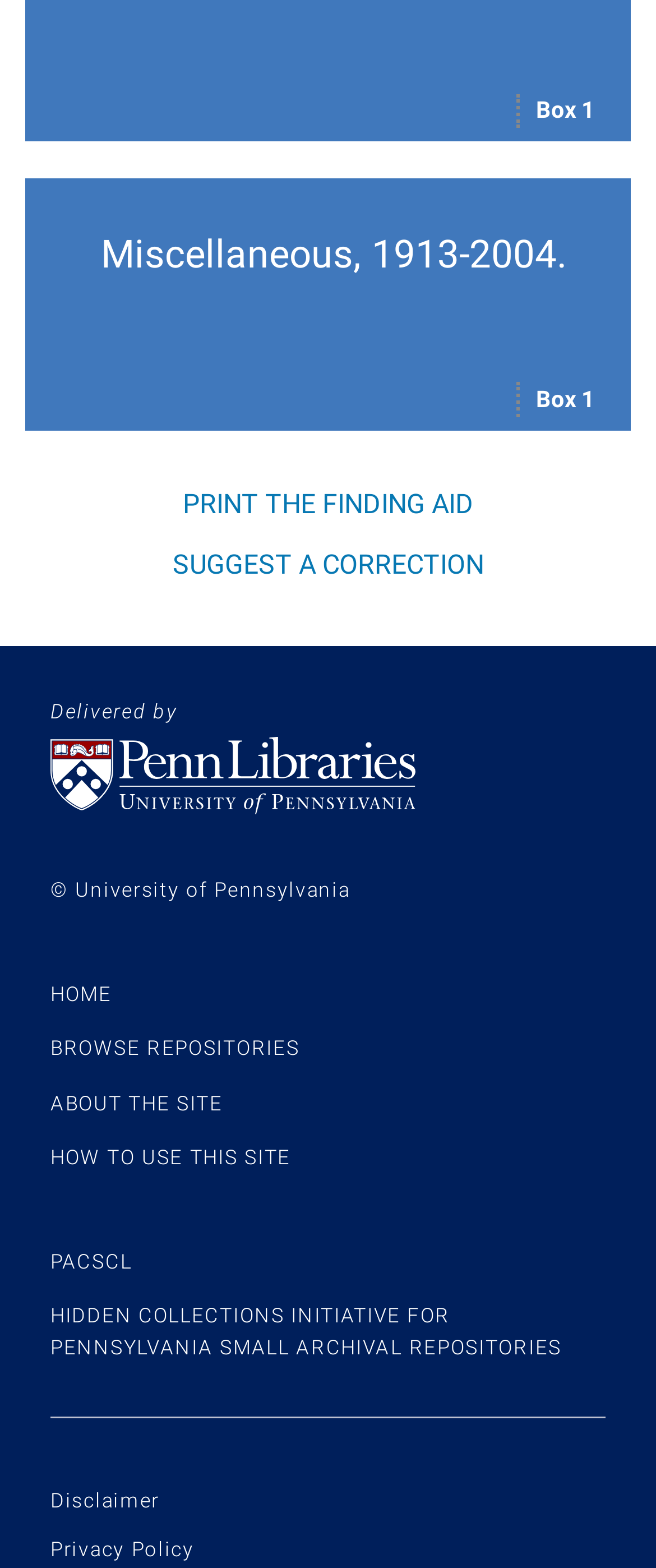What is the name of the library?
Refer to the image and give a detailed response to the question.

The name of the library can be found in the branding section of the footer, which is 'University of Pennsylvania Libraries'.